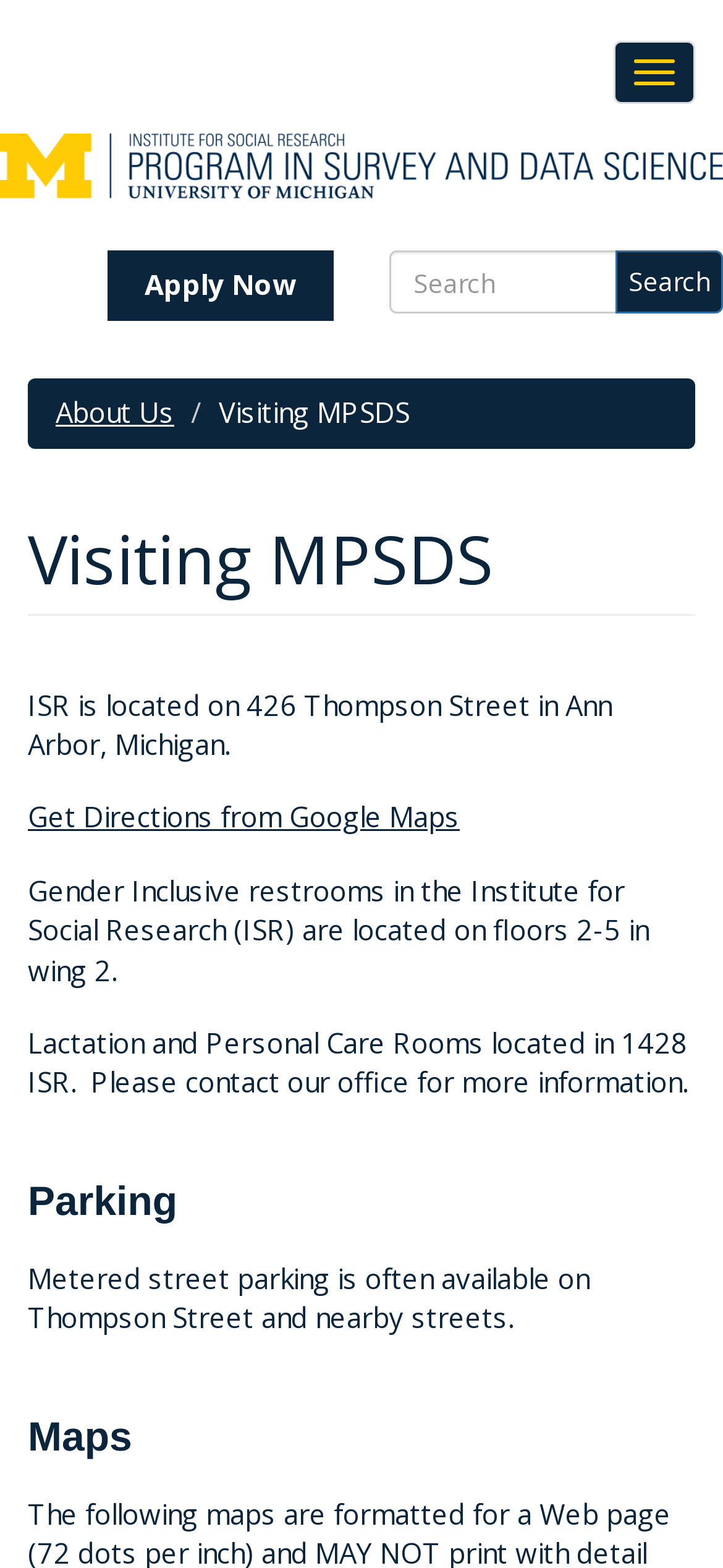Where are the gender inclusive restrooms located?
Please craft a detailed and exhaustive response to the question.

I found the location of the gender inclusive restrooms by reading the static text element that says 'Gender Inclusive restrooms in the Institute for Social Research (ISR) are located on floors 2-5 in wing 2.'